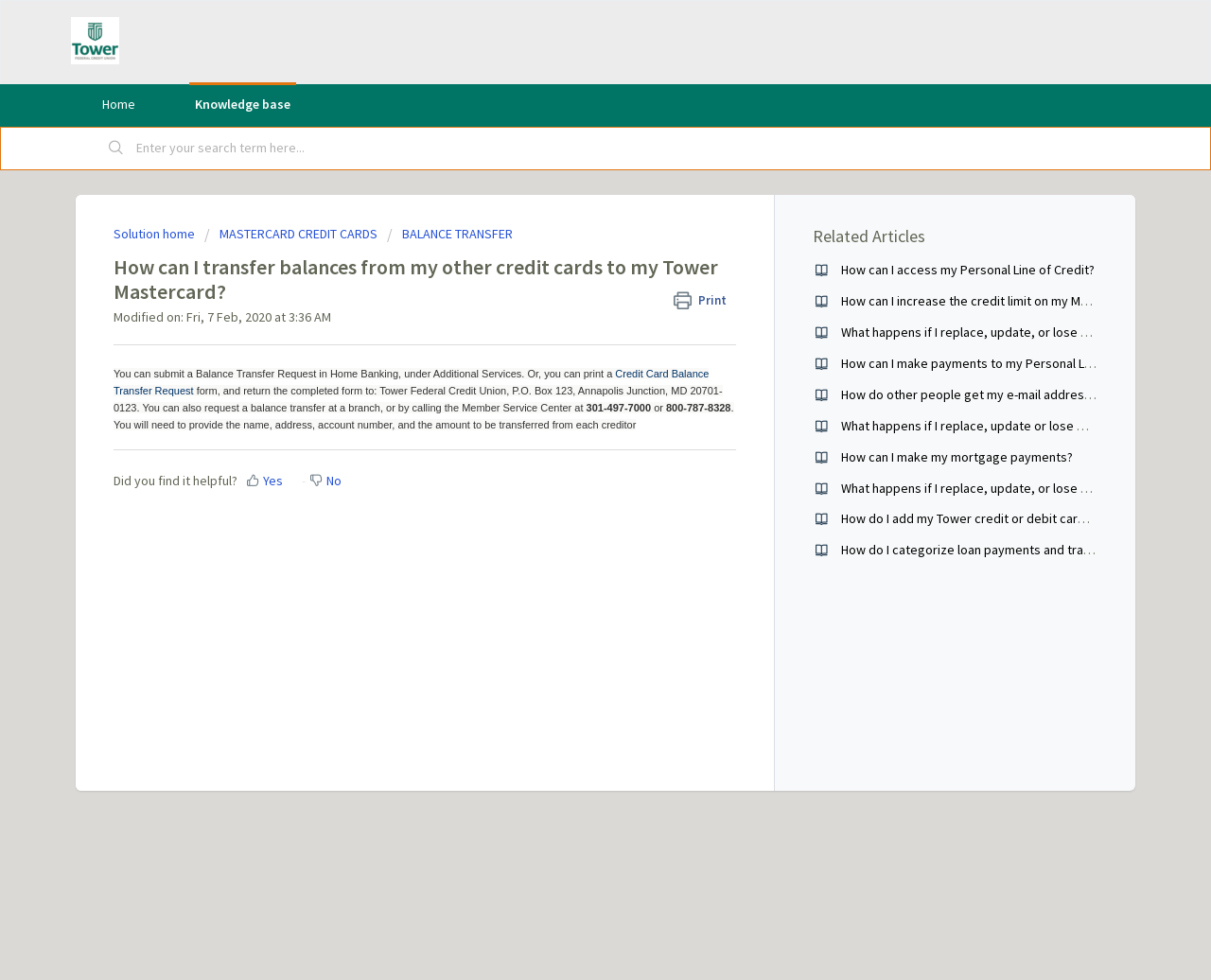Create a detailed summary of all the visual and textual information on the webpage.

The webpage is about transferring balances from other credit cards to a Tower Mastercard. At the top left corner, there is a logo and a link to the home page. Next to the logo, there are links to "Home", "Knowledge base", and a search bar. Below the search bar, there are links to "Solution home", "MASTERCARD CREDIT CARDS", and "BALANCE TRANSFER".

The main content of the page is an article that answers the question "How can I transfer balances from my other credit cards to my Tower Mastercard?" The article explains that users can submit a Balance Transfer Request in Home Banking or print a Credit Card Balance Transfer Request form and return it to Tower Federal Credit Union. The article also provides the address and phone numbers to contact for balance transfer requests.

Below the article, there is a horizontal separator, followed by a section that asks "Did you find it helpful?" with options to select "Yes" or "No". On the right side of the page, there is a section titled "Related Articles" with links to several related topics, such as accessing a Personal Line of Credit, increasing the credit limit on a Mastercard, and making payments to a Personal Line of Credit.